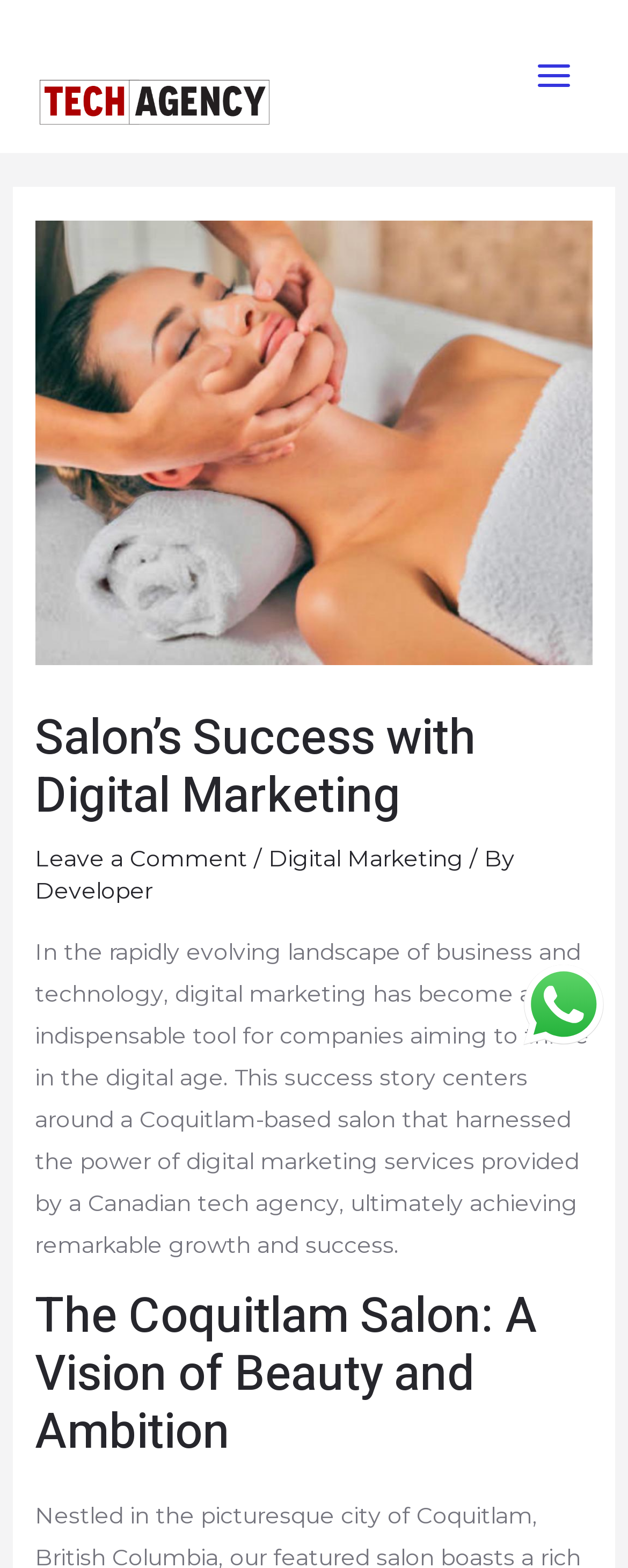Please give a short response to the question using one word or a phrase:
What is the call-to-action at the bottom-right corner?

WhatsApp us